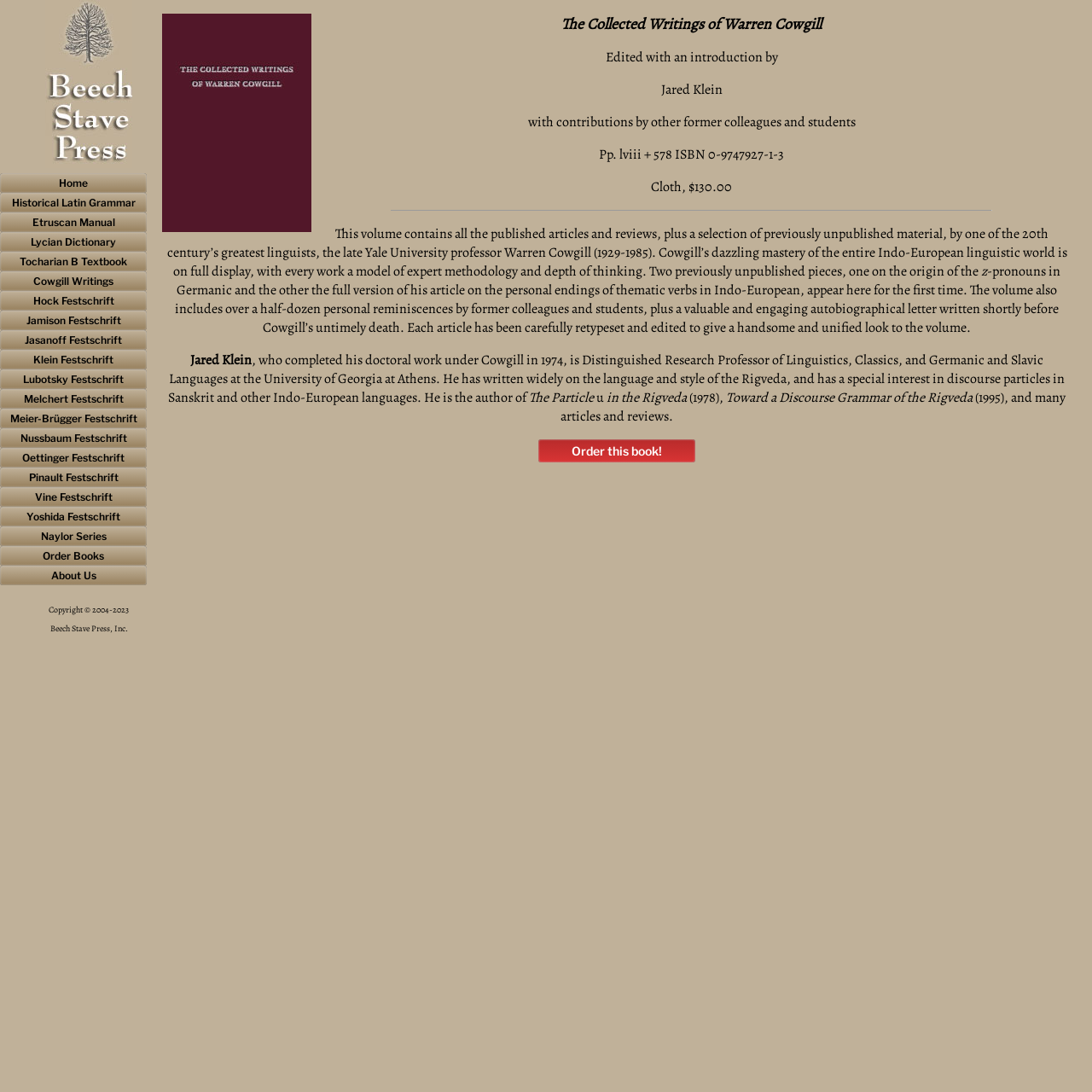Provide a one-word or one-phrase answer to the question:
What is the name of the linguist whose writings are collected?

Warren Cowgill